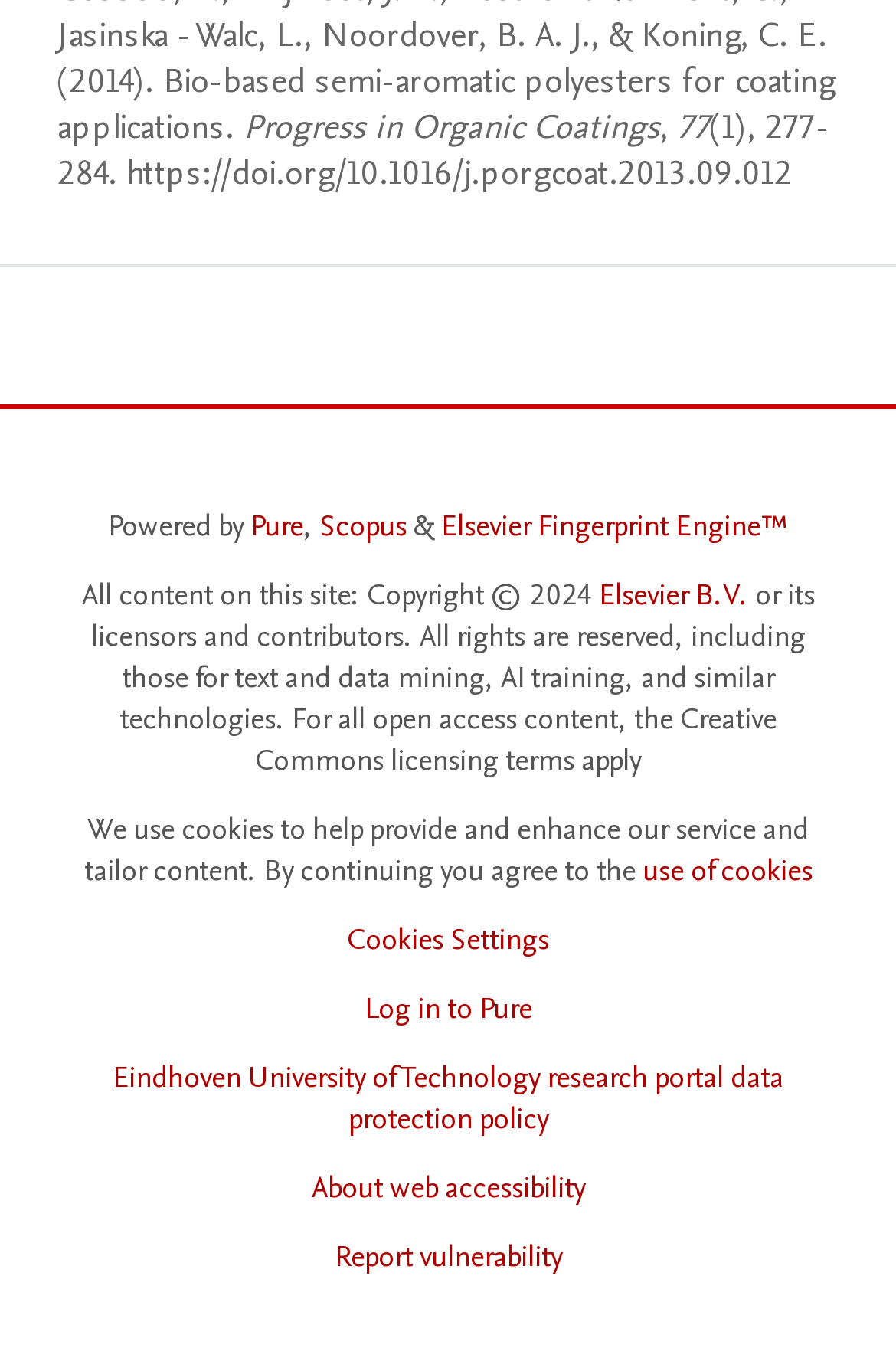Find the bounding box of the UI element described as: "About web accessibility". The bounding box coordinates should be given as four float values between 0 and 1, i.e., [left, top, right, bottom].

[0.347, 0.857, 0.653, 0.887]